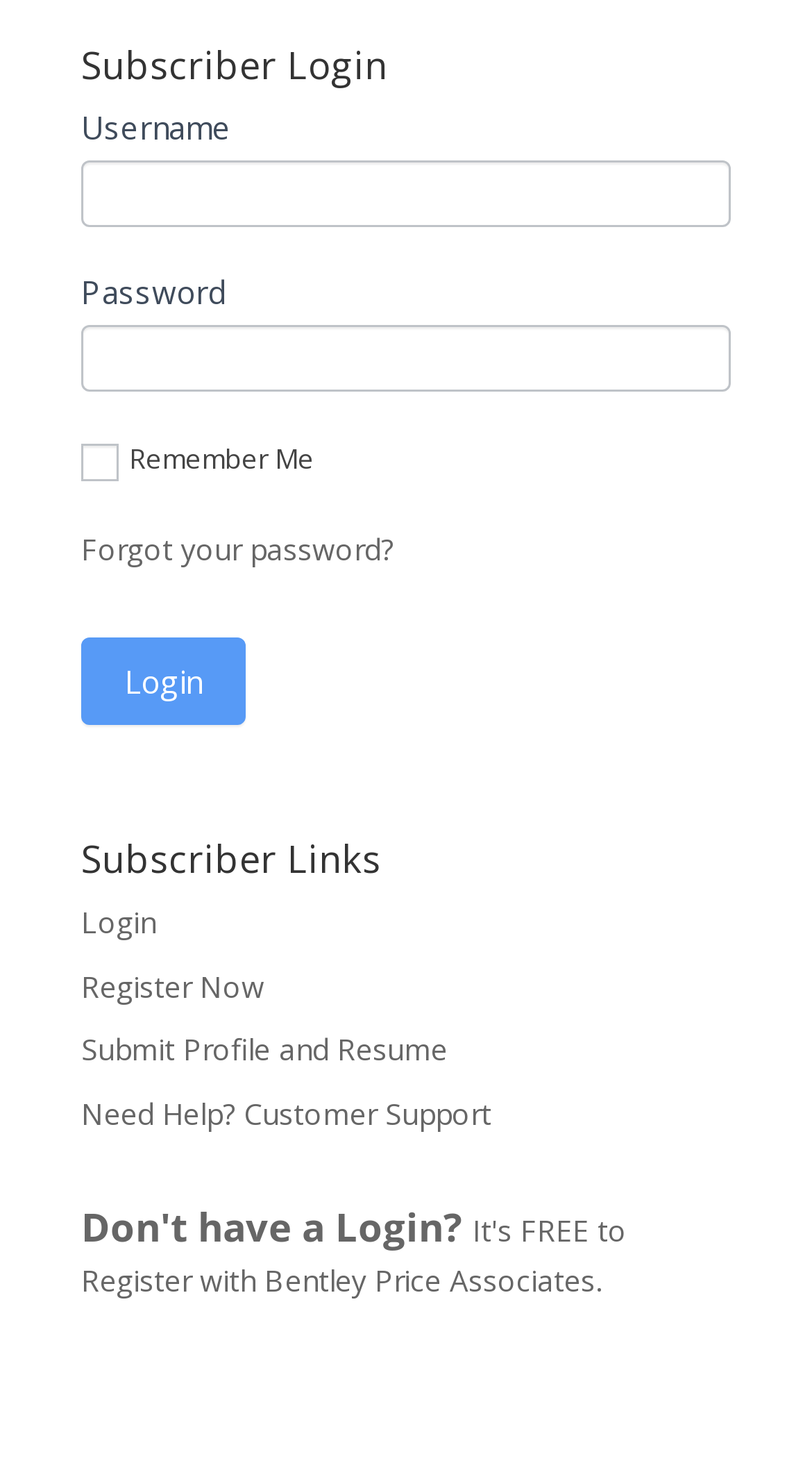Locate the bounding box coordinates of the clickable area needed to fulfill the instruction: "Click register now".

[0.1, 0.654, 0.326, 0.681]